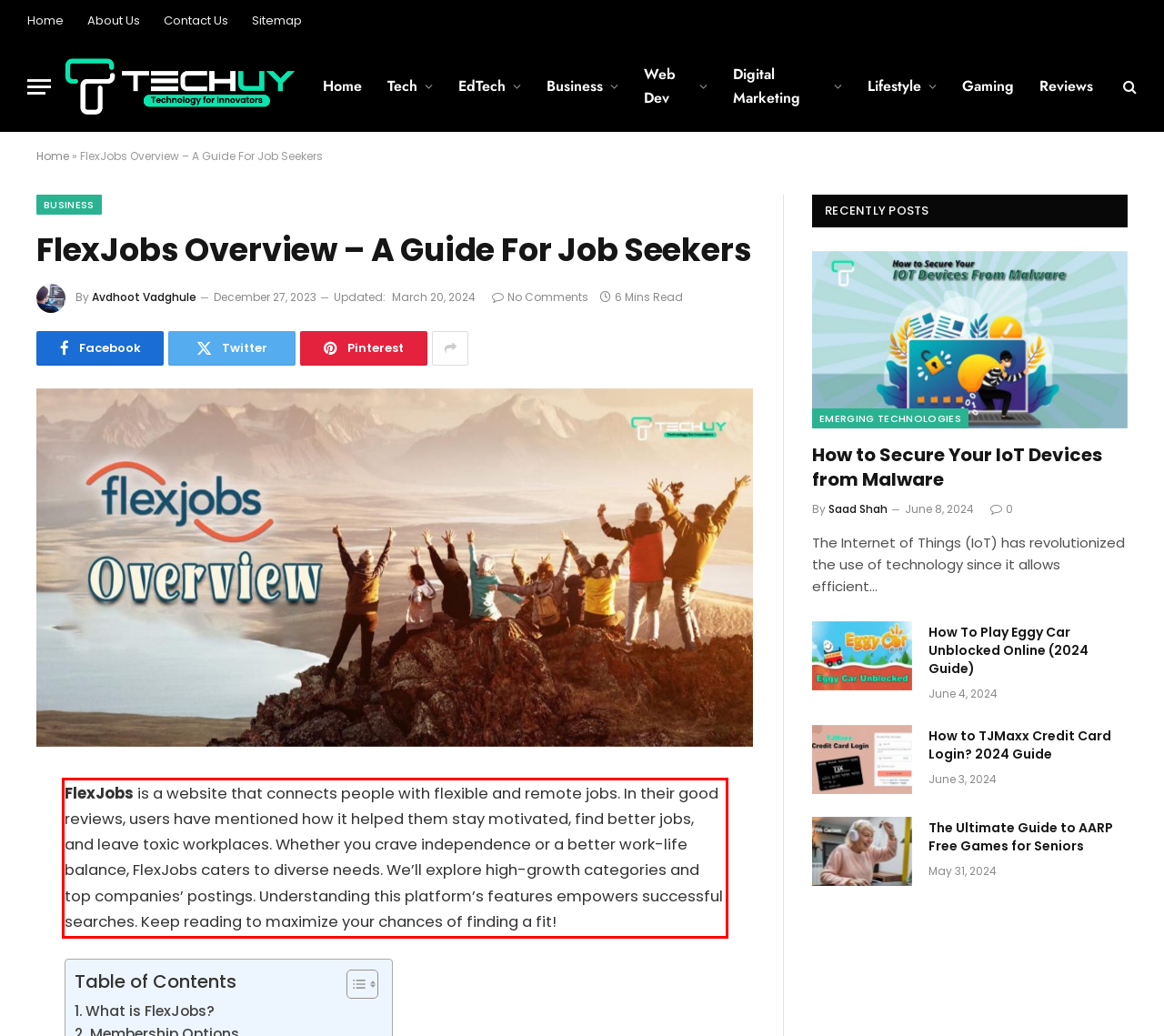You are provided with a screenshot of a webpage that includes a UI element enclosed in a red rectangle. Extract the text content inside this red rectangle.

FlexJobs is a website that connects people with flexible and remote jobs. In their good reviews, users have mentioned how it helped them stay motivated, find better jobs, and leave toxic workplaces. Whether you crave independence or a better work-life balance, FlexJobs caters to diverse needs. We’ll explore high-growth categories and top companies’ postings. Understanding this platform’s features empowers successful searches. Keep reading to maximize your chances of finding a fit!